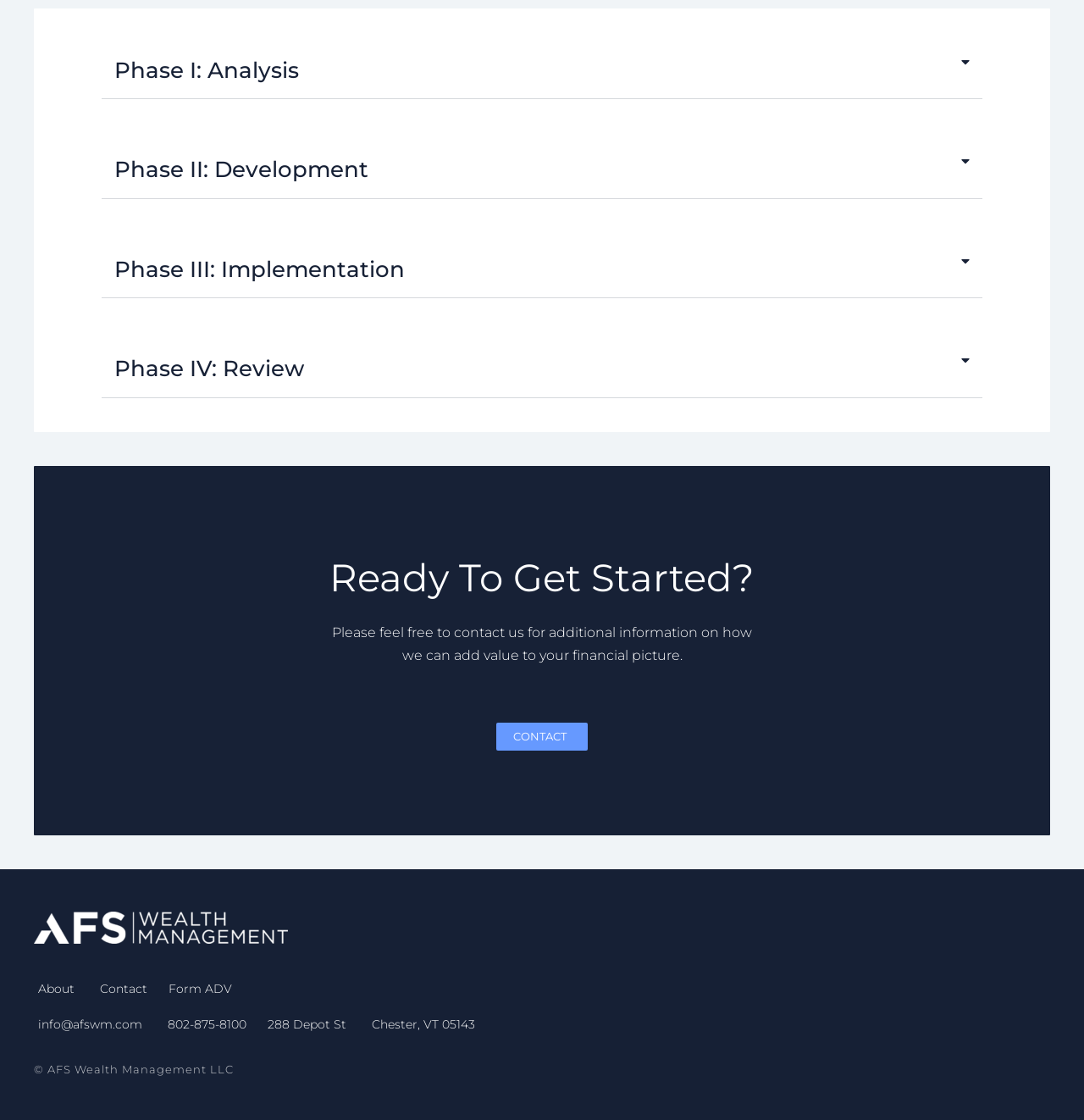Please locate the bounding box coordinates for the element that should be clicked to achieve the following instruction: "Click Phase IV: Review". Ensure the coordinates are given as four float numbers between 0 and 1, i.e., [left, top, right, bottom].

[0.094, 0.304, 0.906, 0.355]